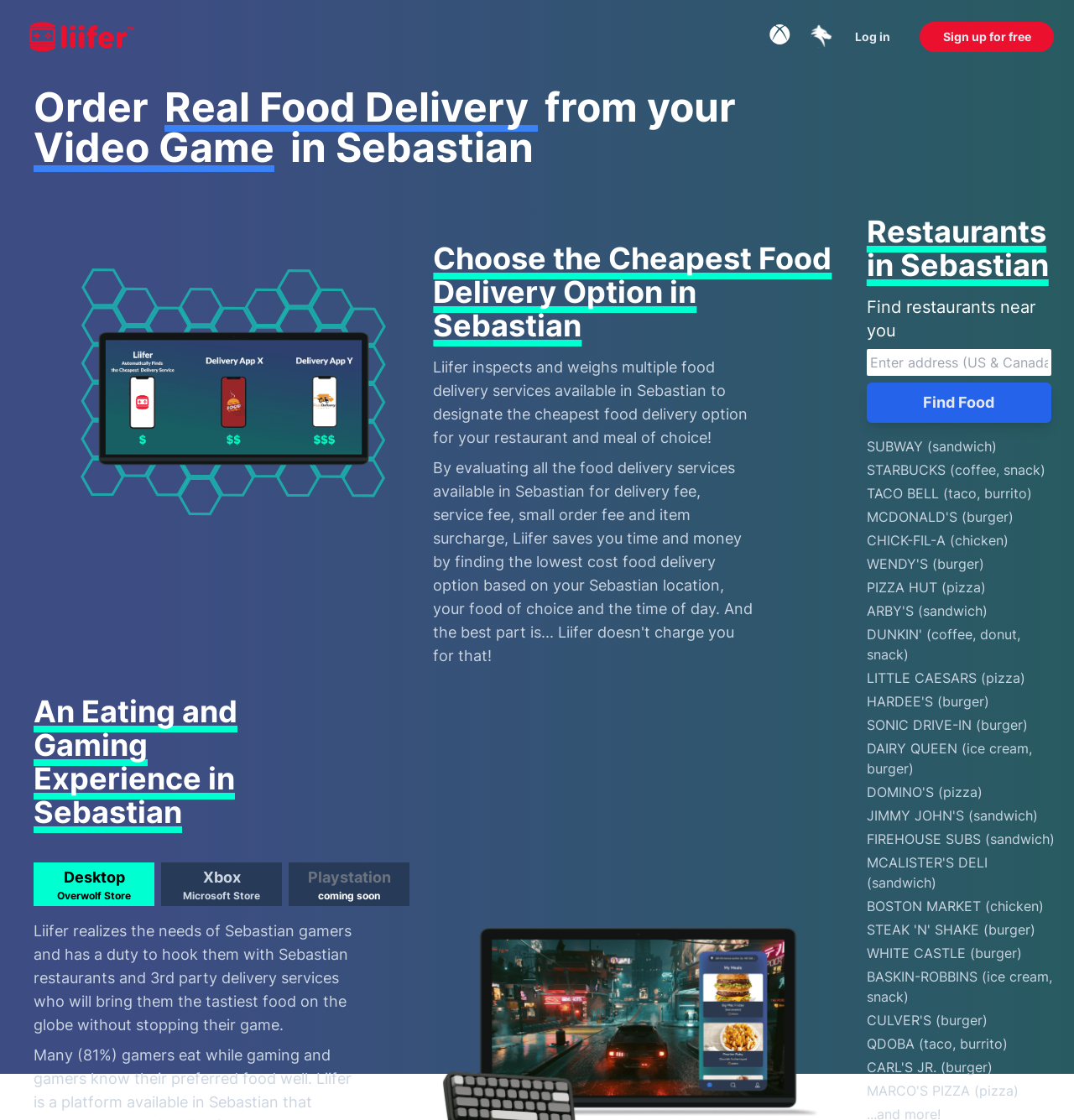Identify and extract the main heading from the webpage.

Order Real Food Delivery from your
Video Game in Sebastian